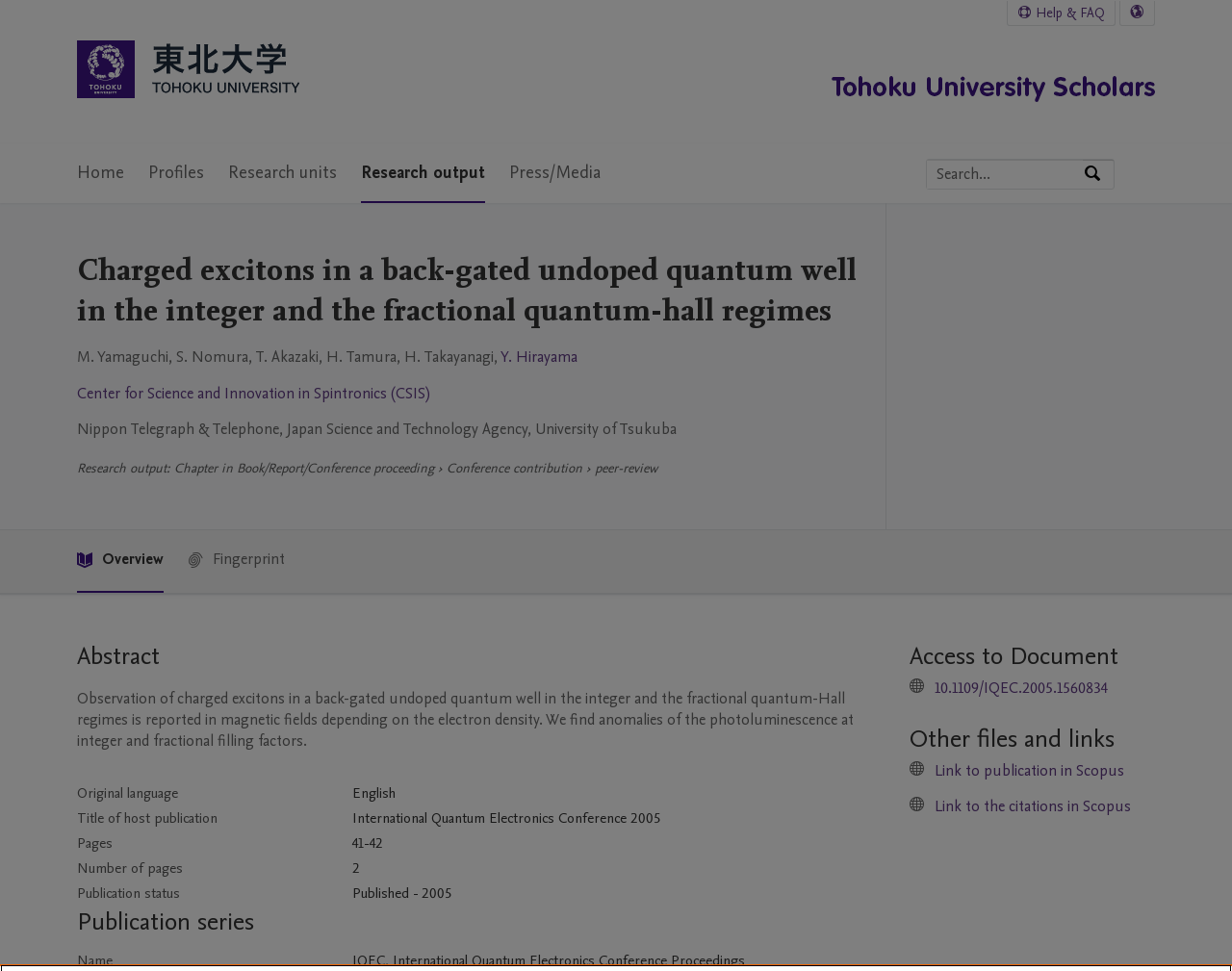What is the DOI of the publication?
Based on the image, provide your answer in one word or phrase.

10.1109/IQEC.2005.1560834